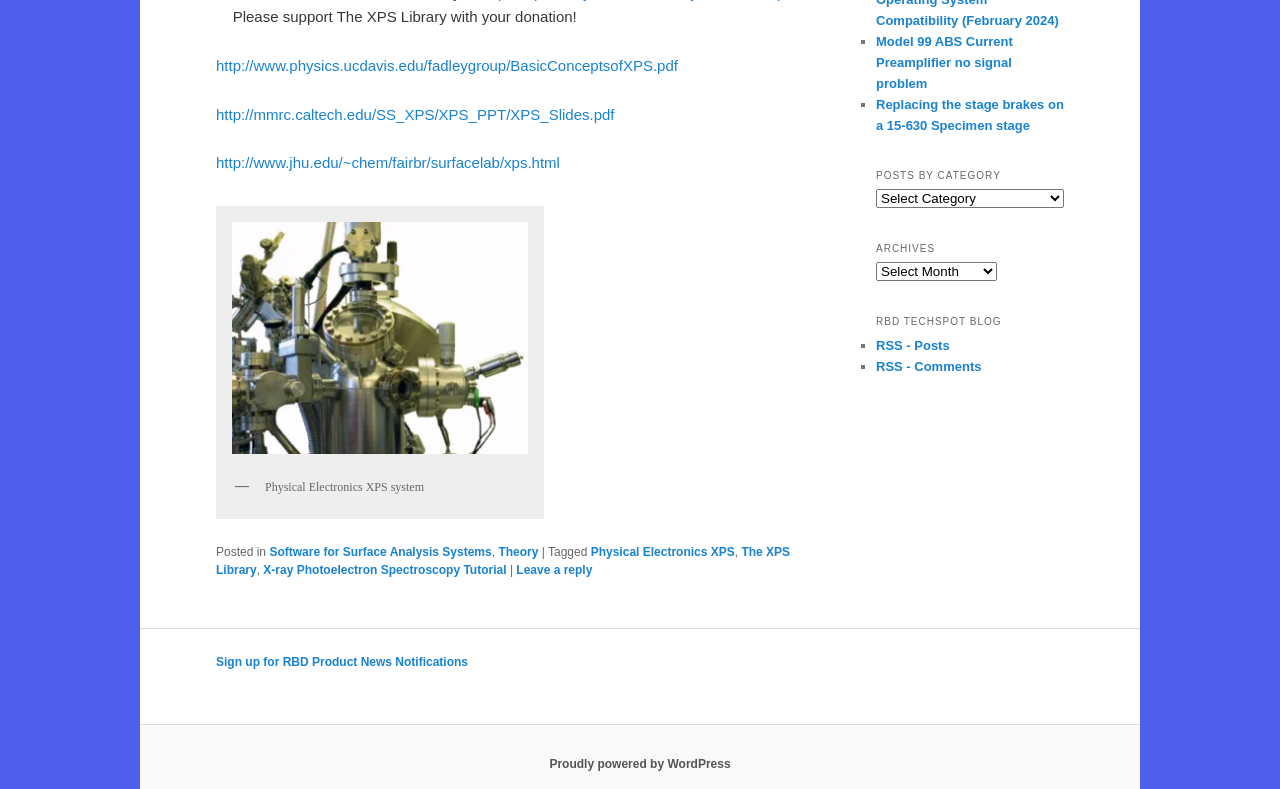What is the function of the combobox? Analyze the screenshot and reply with just one word or a short phrase.

Select posts by category